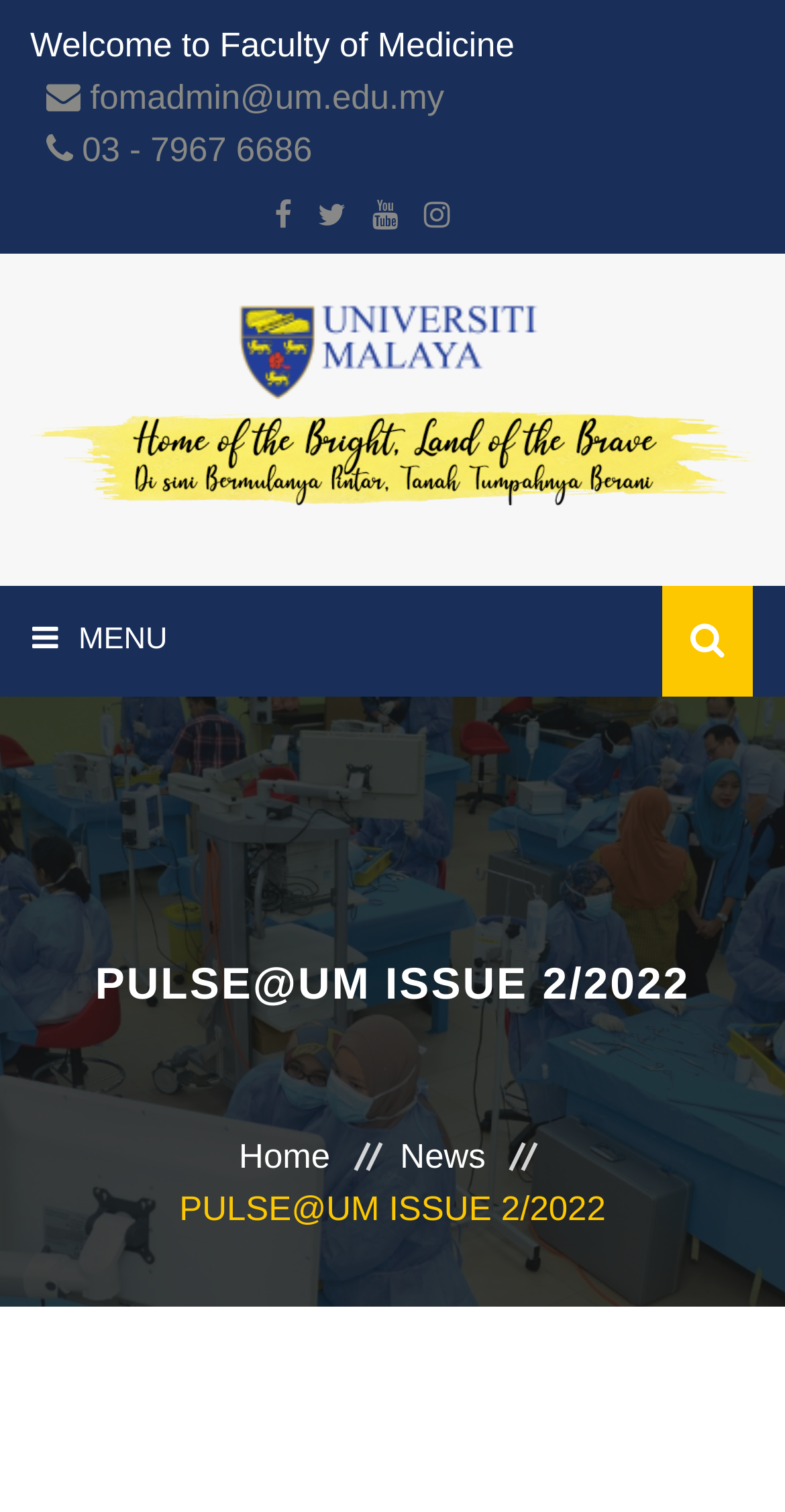Given the element description, predict the bounding box coordinates in the format (top-left x, top-left y, bottom-right x, bottom-right y). Make sure all values are between 0 and 1. Here is the element description: RESEARCH

[0.038, 0.753, 0.859, 0.826]